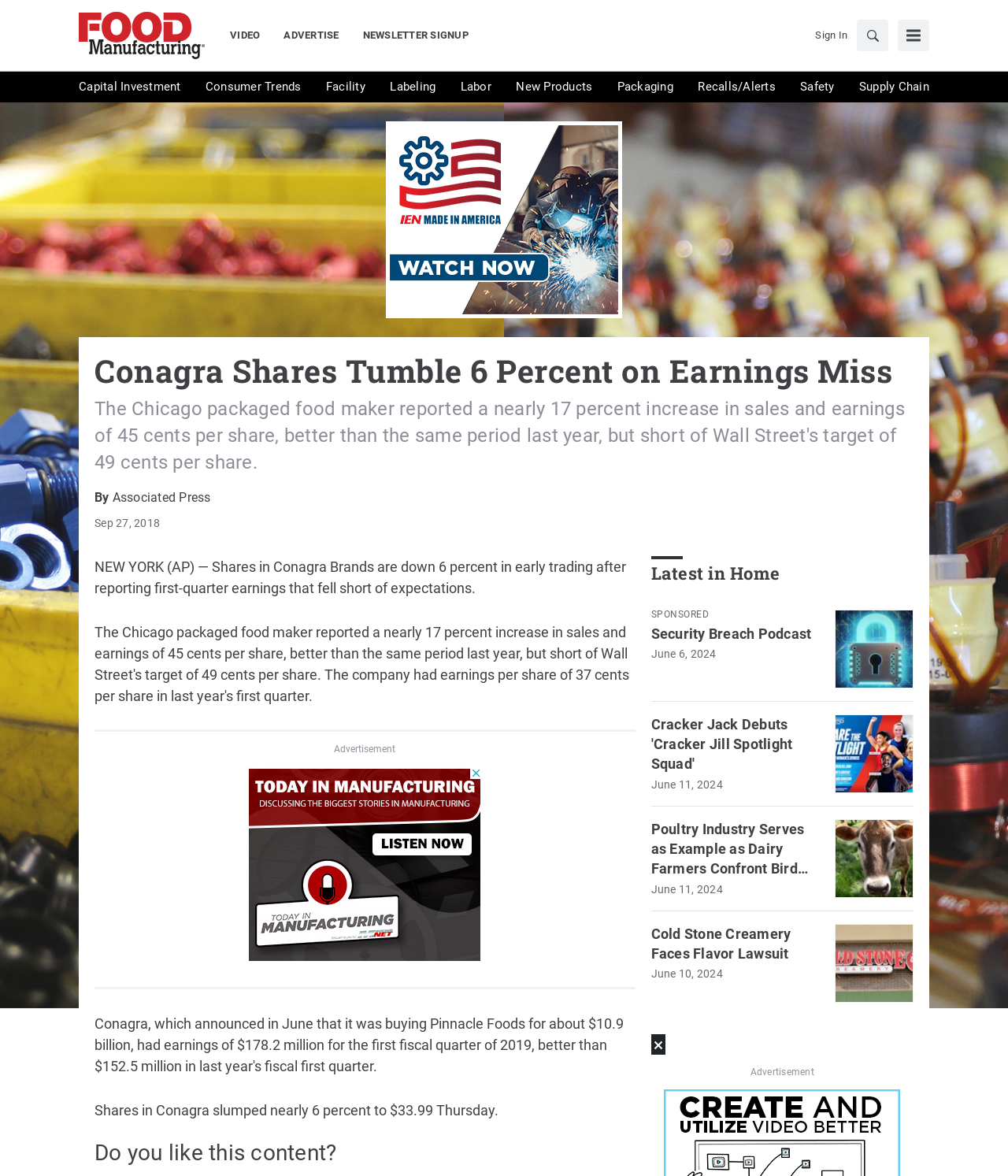What is the main topic of the article?
Using the image as a reference, answer with just one word or a short phrase.

Conagra Brands' earnings